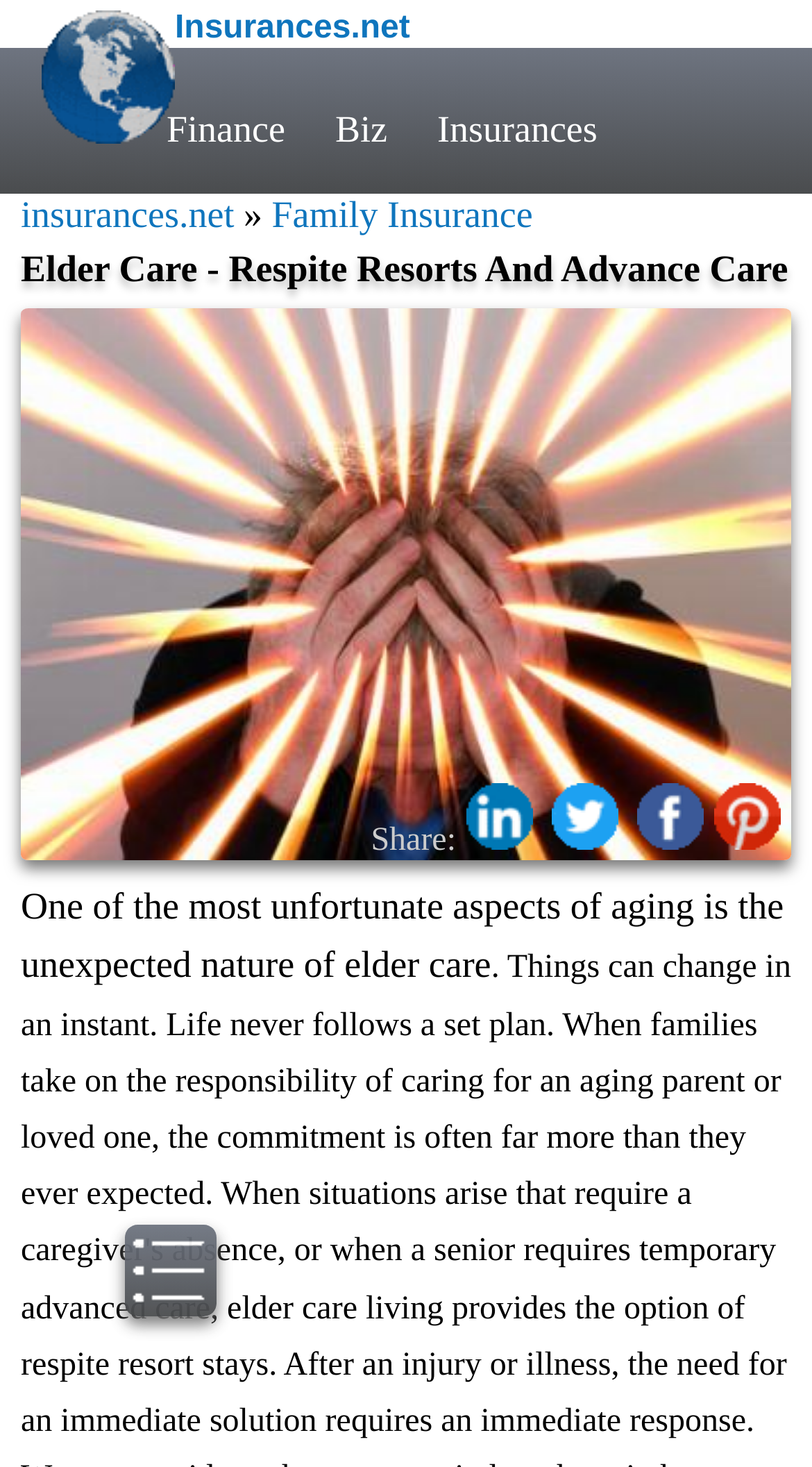How many social media sharing links are available?
Please provide a detailed answer to the question.

The social media sharing links can be found below the heading 'Elder Care - Respite Resorts And Advance Care'. There are four links represented by icons, which are likely to be Facebook, Twitter, LinkedIn, and another social media platform.